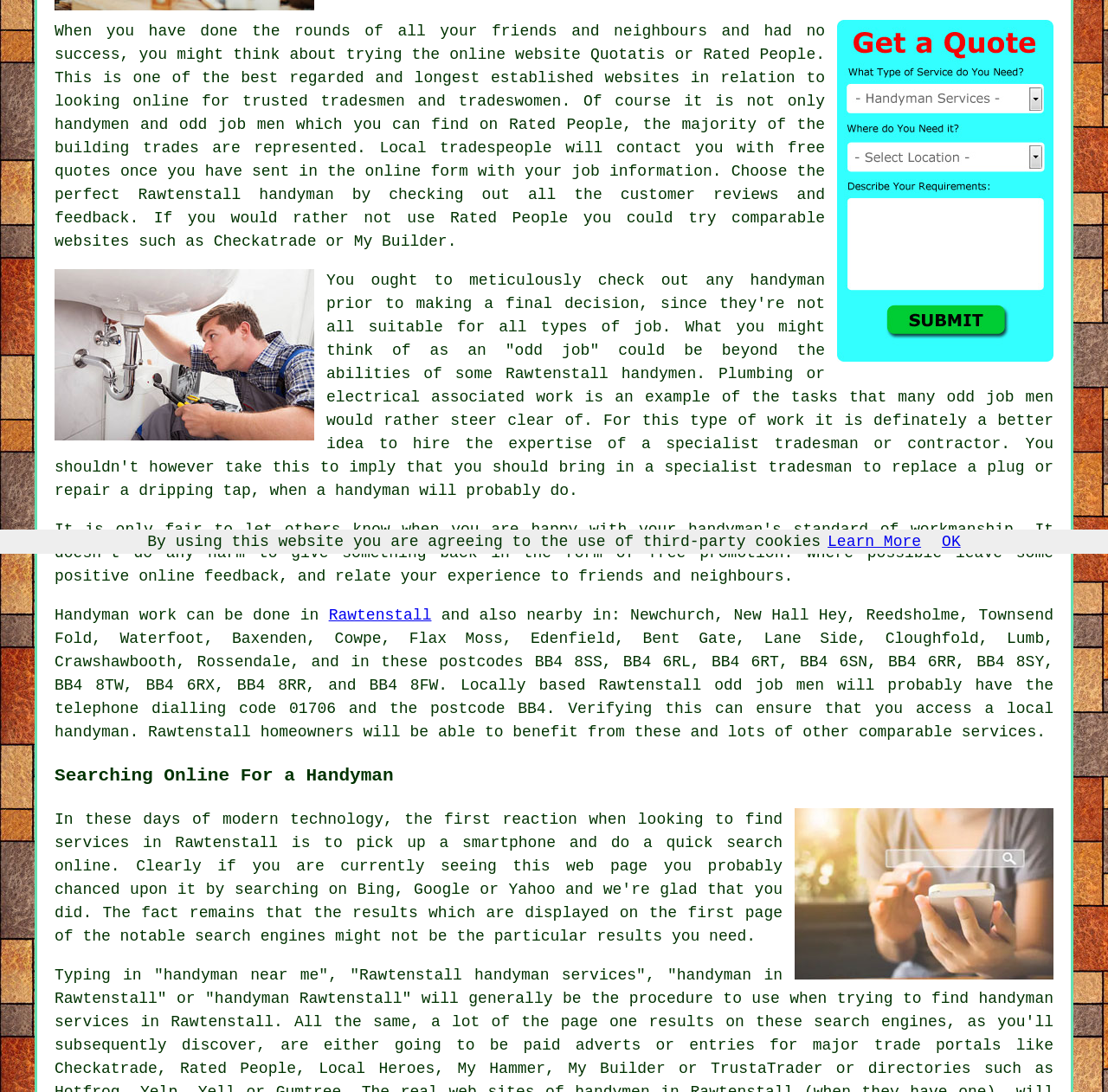Given the element description, predict the bounding box coordinates in the format (top-left x, top-left y, bottom-right x, bottom-right y), using floating point numbers between 0 and 1: Rawtenstall

[0.297, 0.556, 0.389, 0.571]